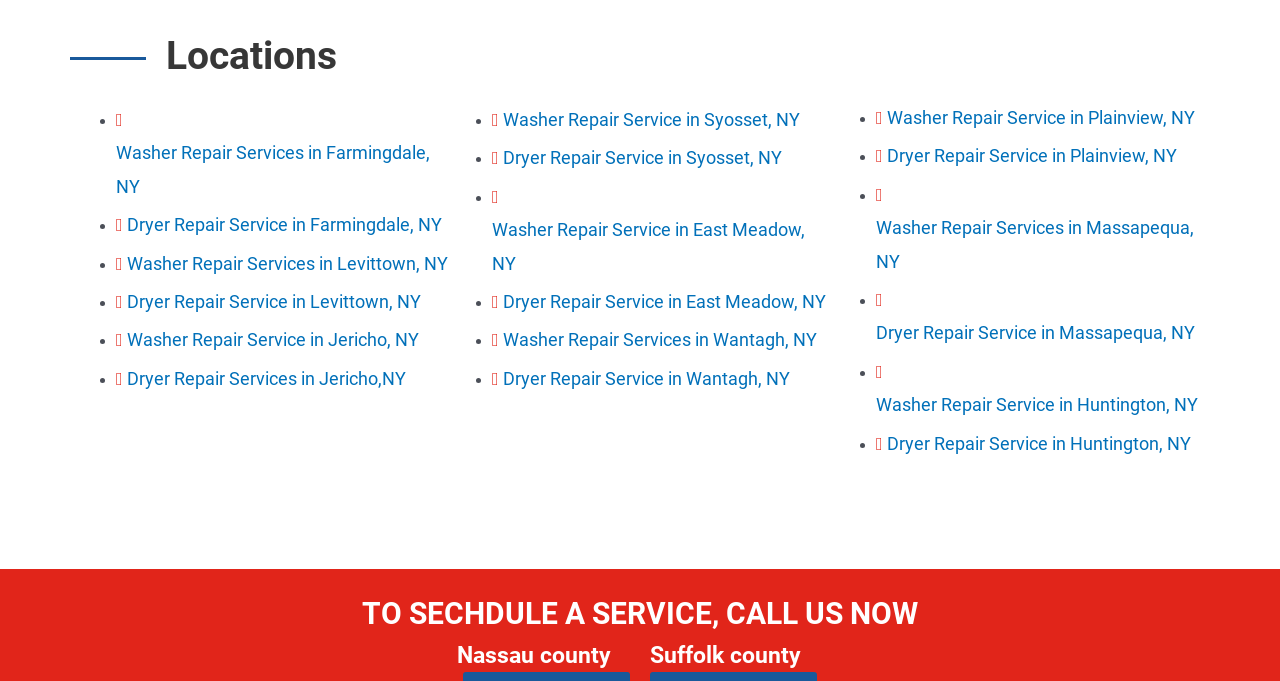Specify the bounding box coordinates of the area to click in order to execute this command: 'Click on Dryer Repair Service in Huntington, NY'. The coordinates should consist of four float numbers ranging from 0 to 1, and should be formatted as [left, top, right, bottom].

[0.684, 0.635, 0.93, 0.666]